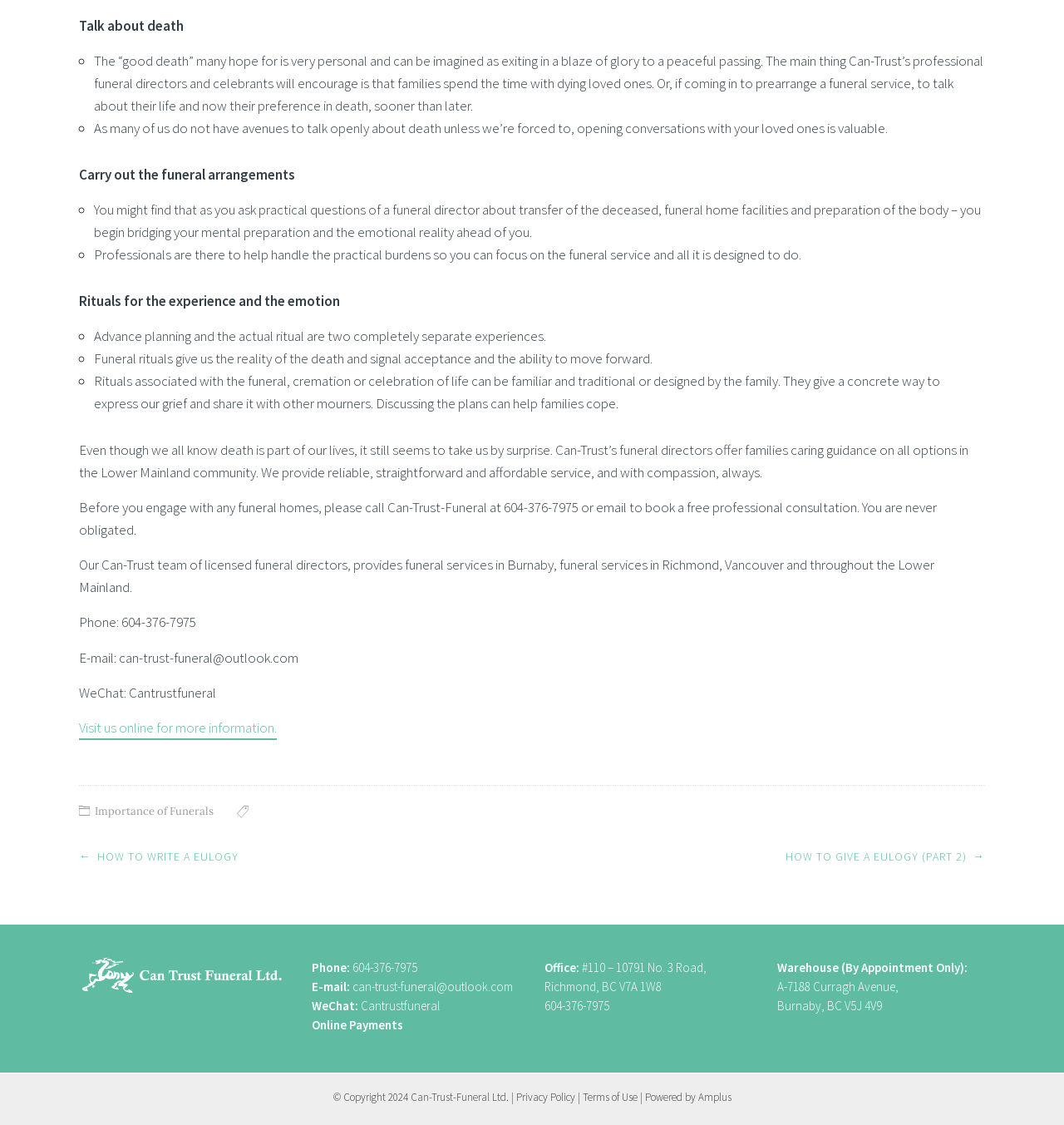What is the email address to contact Can-Trust Funeral?
Based on the screenshot, give a detailed explanation to answer the question.

I found the email address by looking at the contact information section of the webpage, where it is listed as 'E-mail: can-trust-funeral@outlook.com'.